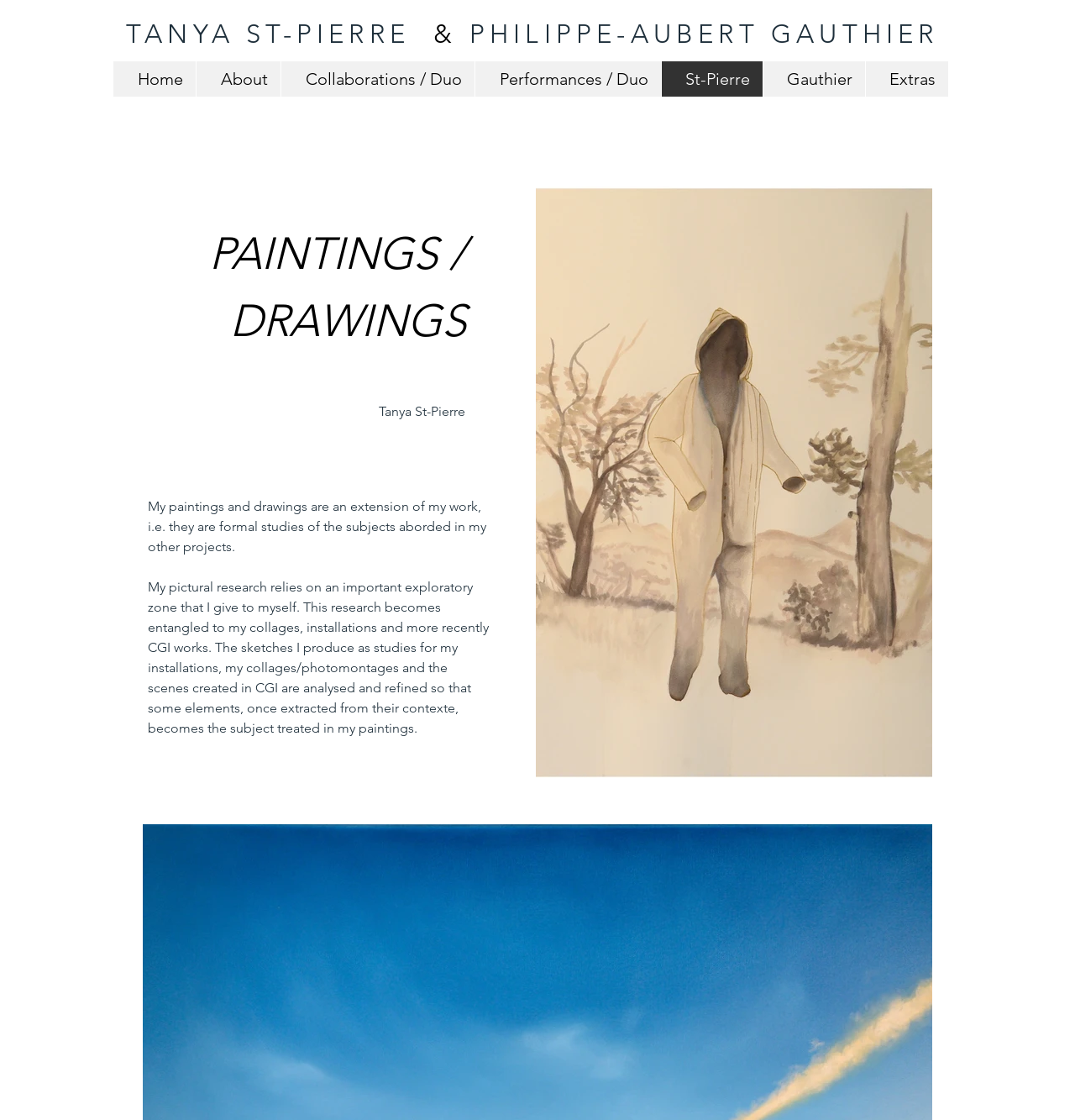Deliver a detailed narrative of the webpage's visual and textual elements.

The webpage is a digital art installation featuring computer-generated images. At the top, there is a heading with the artists' names, "TANYA ST-PIERRE & PHILIPPE-AUBERT GAUTHIER". Below this, there is a navigation menu with links to different sections of the site, including "Home", "About", "Collaborations / Duo", "Performances / Duo", "St-Pierre", "Gauthier", and "Extras".

Further down, there is a heading "PAINTINGS / DRAWINGS" followed by a brief introduction to the artist's work, which is an extension of their other projects. The text explains that the paintings and drawings are formal studies of the subjects explored in their other projects.

Below this introduction, there is a paginated grid gallery with a navigation system that allows users to move through the images. The gallery contains several images, including "Wandering in the woods", which is an ink on arche paper artwork. Each image has a brief description, such as the medium used. There is also a play button and a counter indicating the current image out of a total of 6.

The layout of the webpage is organized, with clear headings and concise text. The navigation menu is easily accessible, and the gallery is prominently displayed. The use of whitespace and clear typography makes the content easy to read and understand.